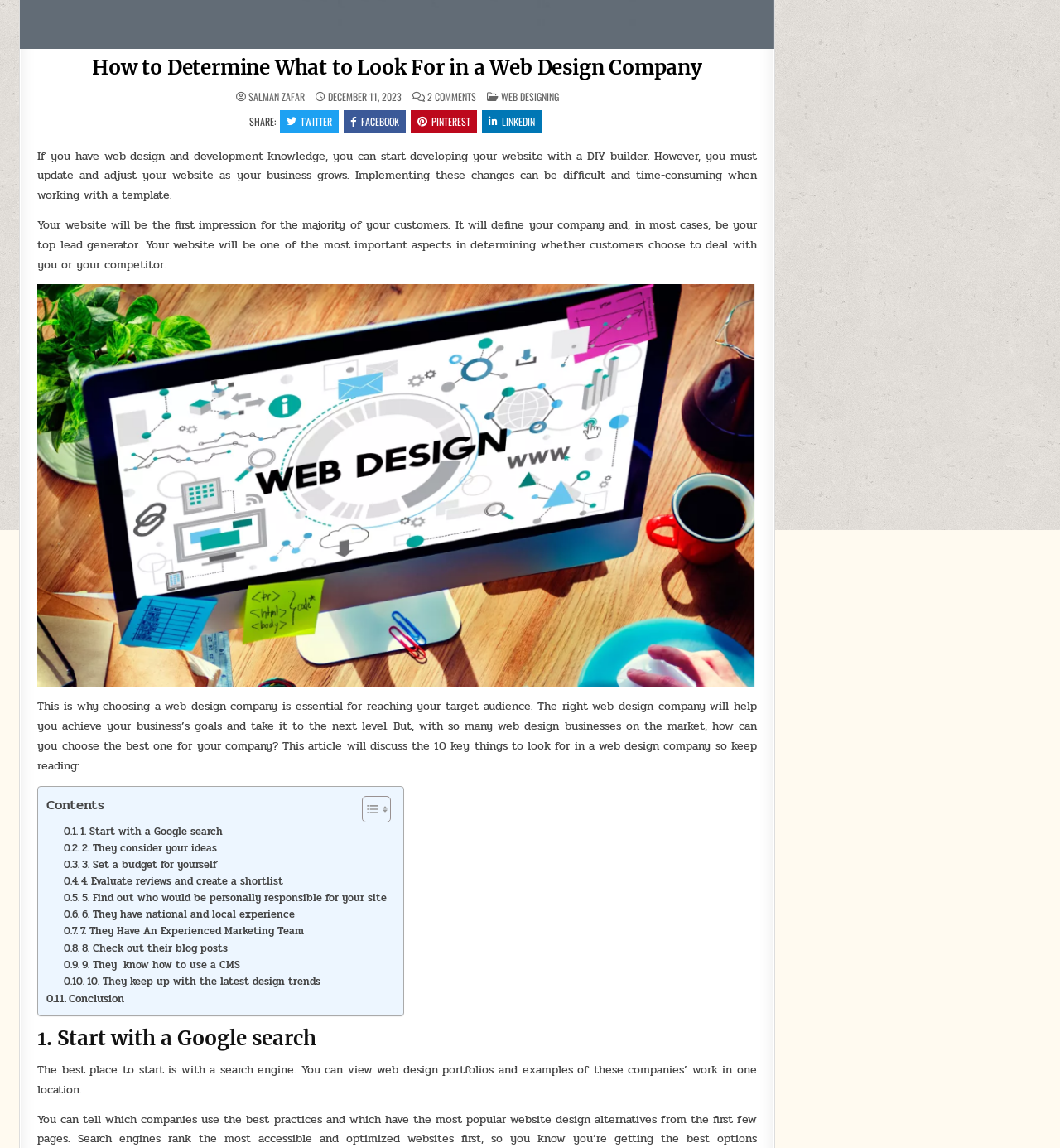Provide the bounding box coordinates of the HTML element described as: "2. They consider your ideas". The bounding box coordinates should be four float numbers between 0 and 1, i.e., [left, top, right, bottom].

[0.06, 0.731, 0.205, 0.746]